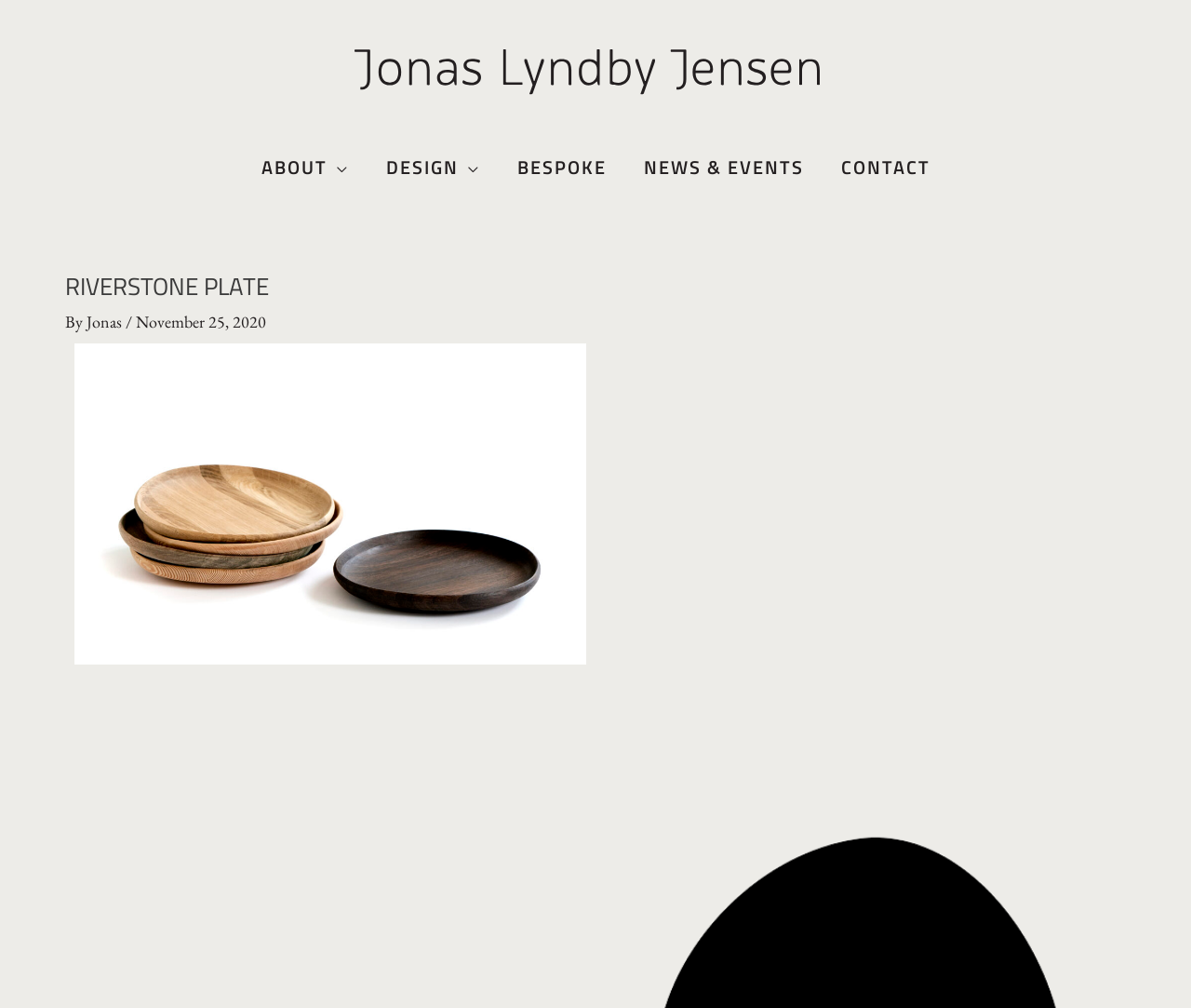Please reply to the following question using a single word or phrase: 
How many images are on this webpage?

4